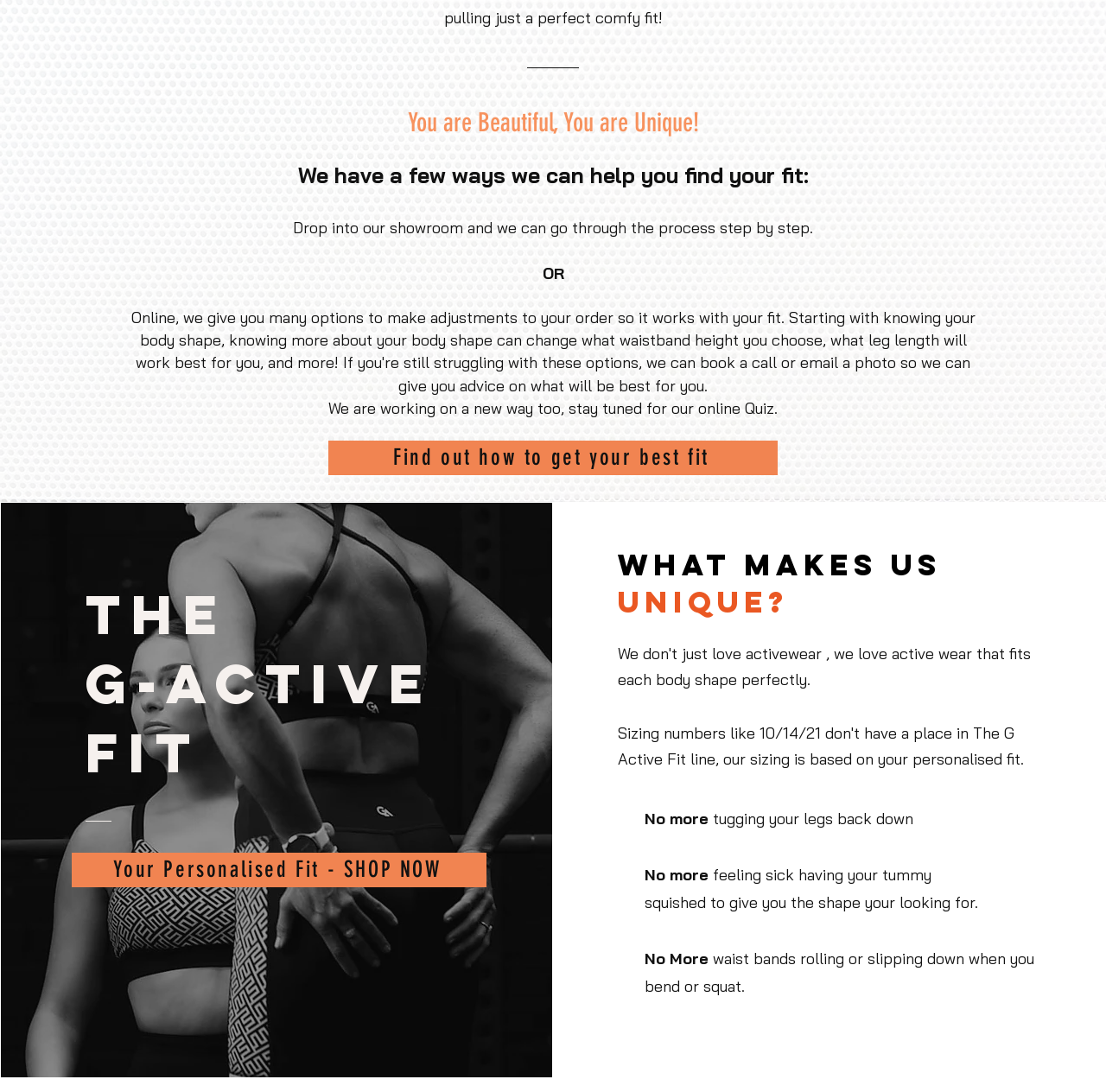What is the tone of the website?
Based on the image, provide a one-word or brief-phrase response.

Positive and empowering